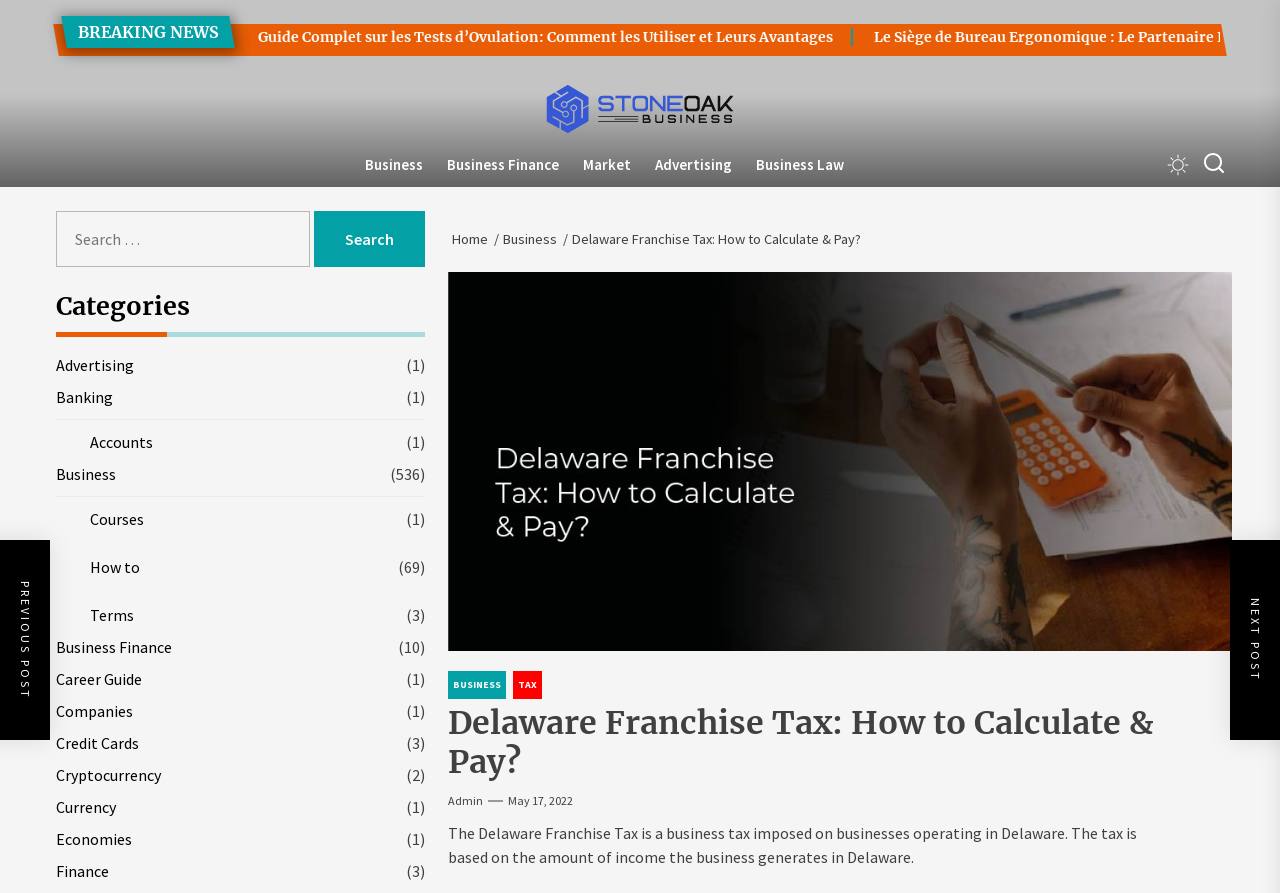Please determine the bounding box coordinates of the element to click in order to execute the following instruction: "Read the Delaware Franchise Tax guide". The coordinates should be four float numbers between 0 and 1, specified as [left, top, right, bottom].

[0.35, 0.788, 0.962, 0.874]